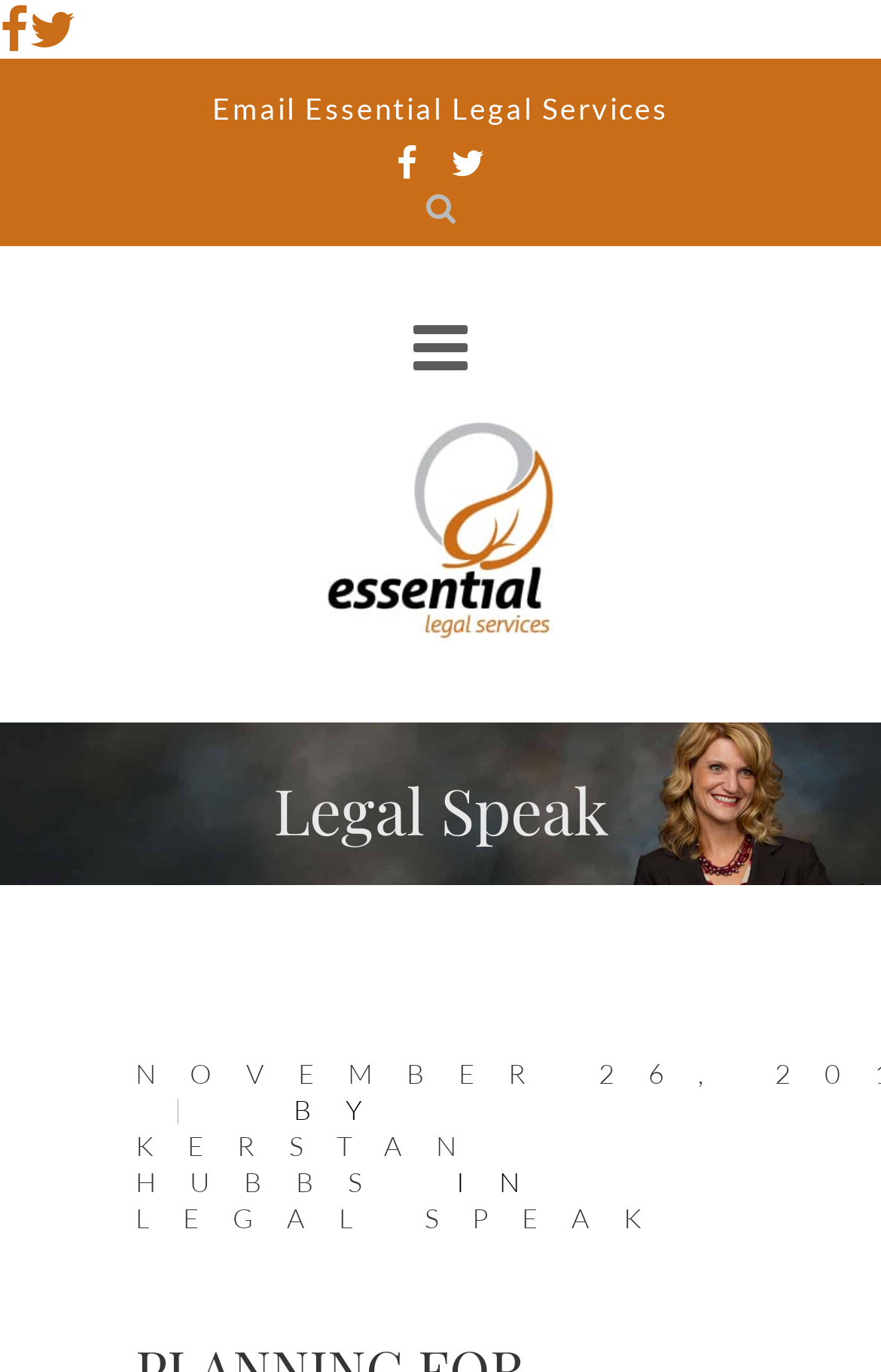Offer a thorough description of the webpage.

The webpage is about planning for incapacity, with a focus on essential legal services. At the top, there is a row of links, including "Email Essential Legal Services" and three social media icons. Below this, there is a table with a single row containing a link to "Essential Legal Services" accompanied by an image of the same name.

On the left side of the page, there is a heading titled "Legal Speak" with a subtitle "BY KERSTAN HUBBS IN LEGAL SPEAK". The heading is followed by a separator line and the author's name and publication title are separated by the word "IN".

The webpage has a total of 7 links, 1 image, and 4 static text elements. The links are scattered throughout the page, with some at the top, one in the table, and a few under the "Legal Speak" heading. The image is located within the table, alongside the "Essential Legal Services" link. The static text elements are used to provide separators and prepositions, such as " | " and "IN".